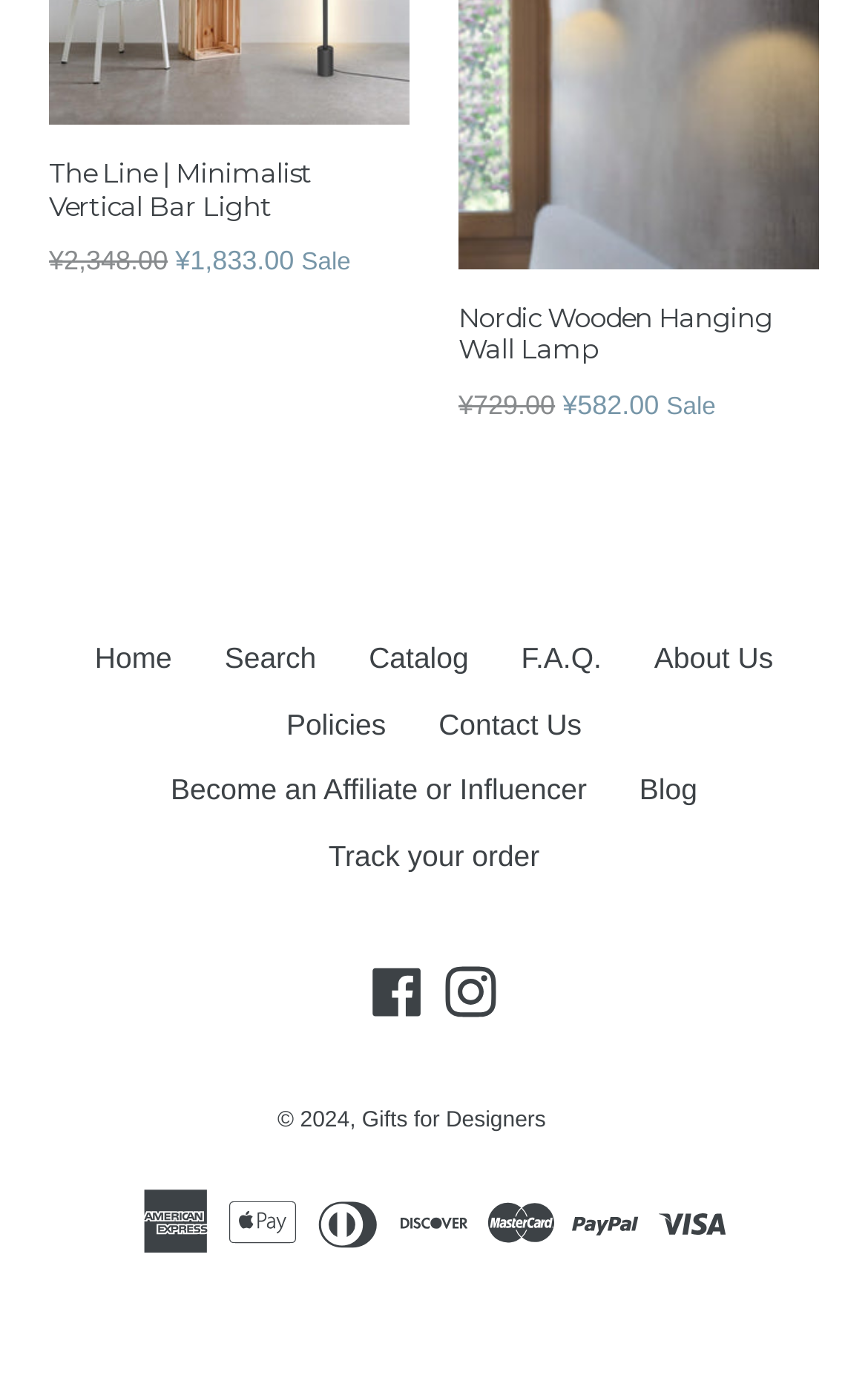Determine the bounding box coordinates for the clickable element required to fulfill the instruction: "go to home page". Provide the coordinates as four float numbers between 0 and 1, i.e., [left, top, right, bottom].

[0.109, 0.466, 0.198, 0.49]